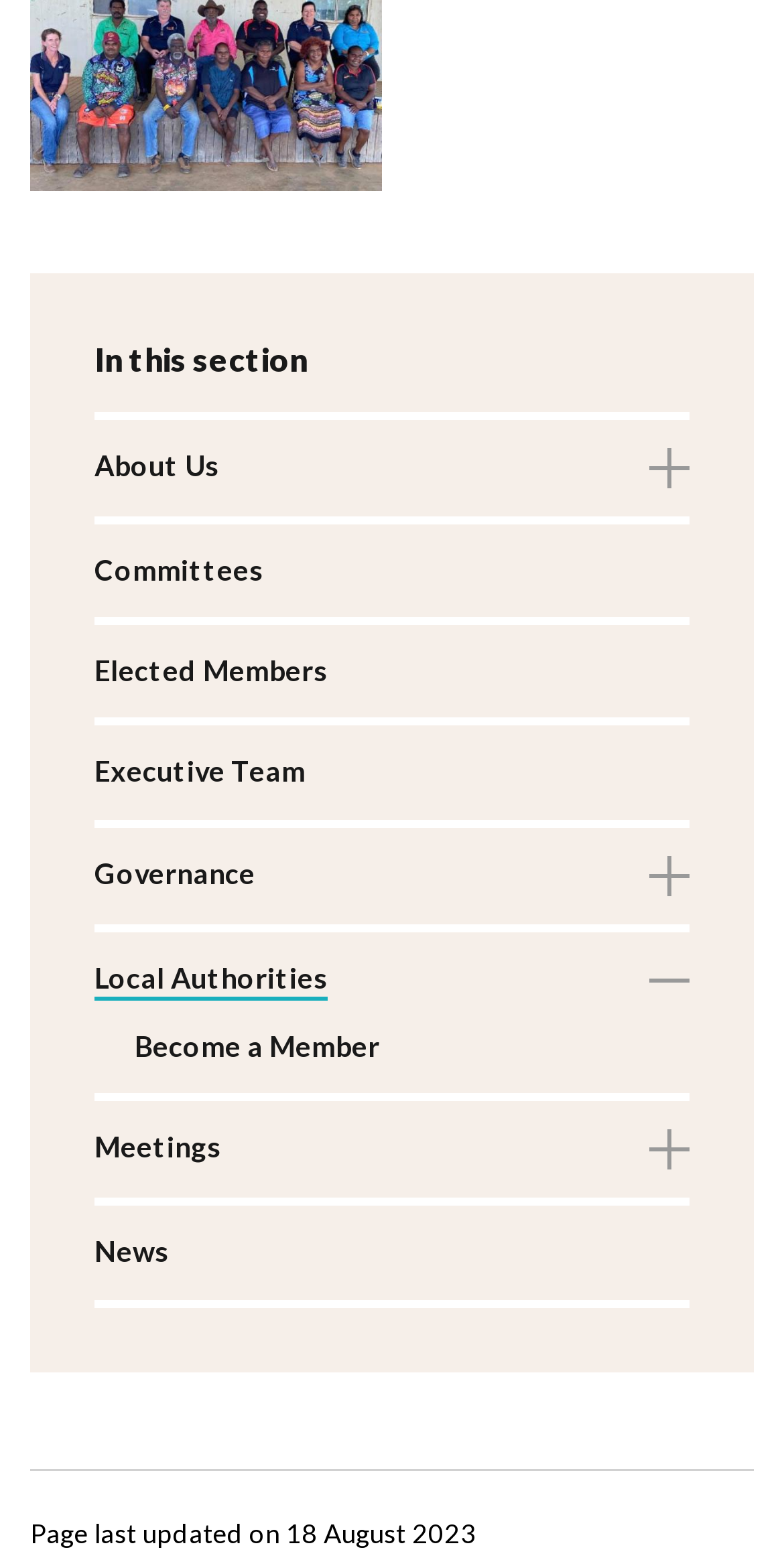Refer to the image and provide an in-depth answer to the question: 
How many main sections are available in the navigation?

The navigation section contains 9 main links, including 'About Us', 'Committees', 'Elected Members', 'Executive Team', 'Governance', 'Local Authorities', 'Meetings', 'News', and 'Become a Member'.